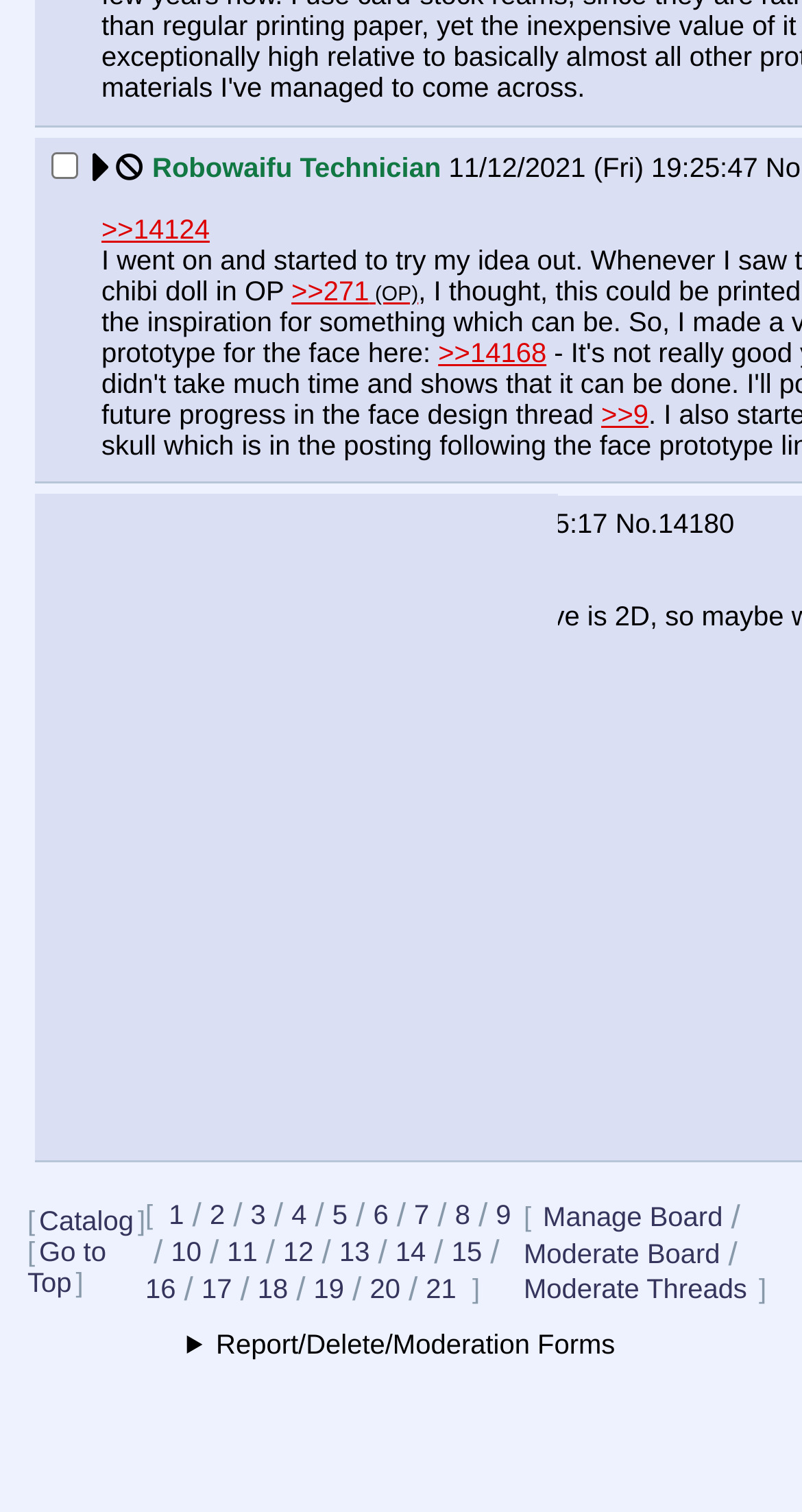How many pages are there in total?
Please interpret the details in the image and answer the question thoroughly.

I counted the number of page links at the bottom of the page, which range from '1 /' to '21', and found that there are 21 pages in total.